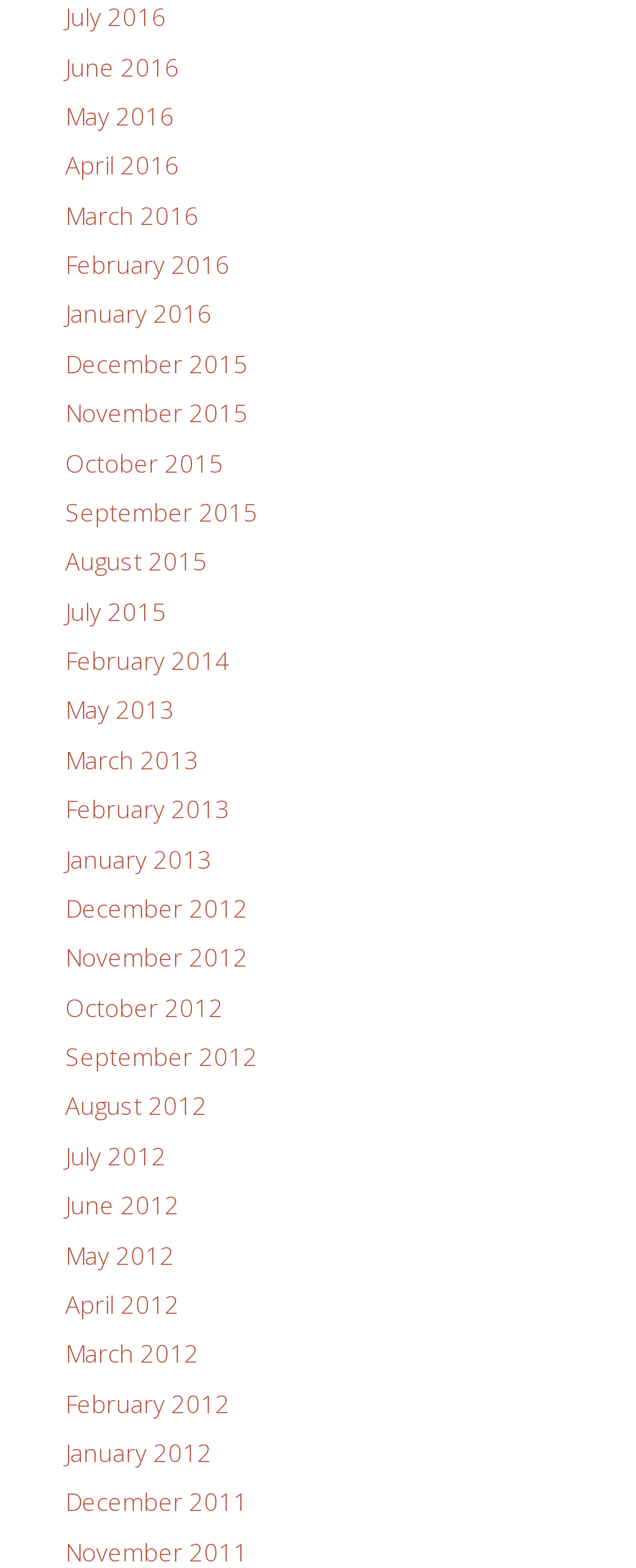Using details from the image, please answer the following question comprehensively:
What is the most recent month listed?

I looked at the links on the webpage and found that the most recent month listed is July 2016, which is at the top of the list.